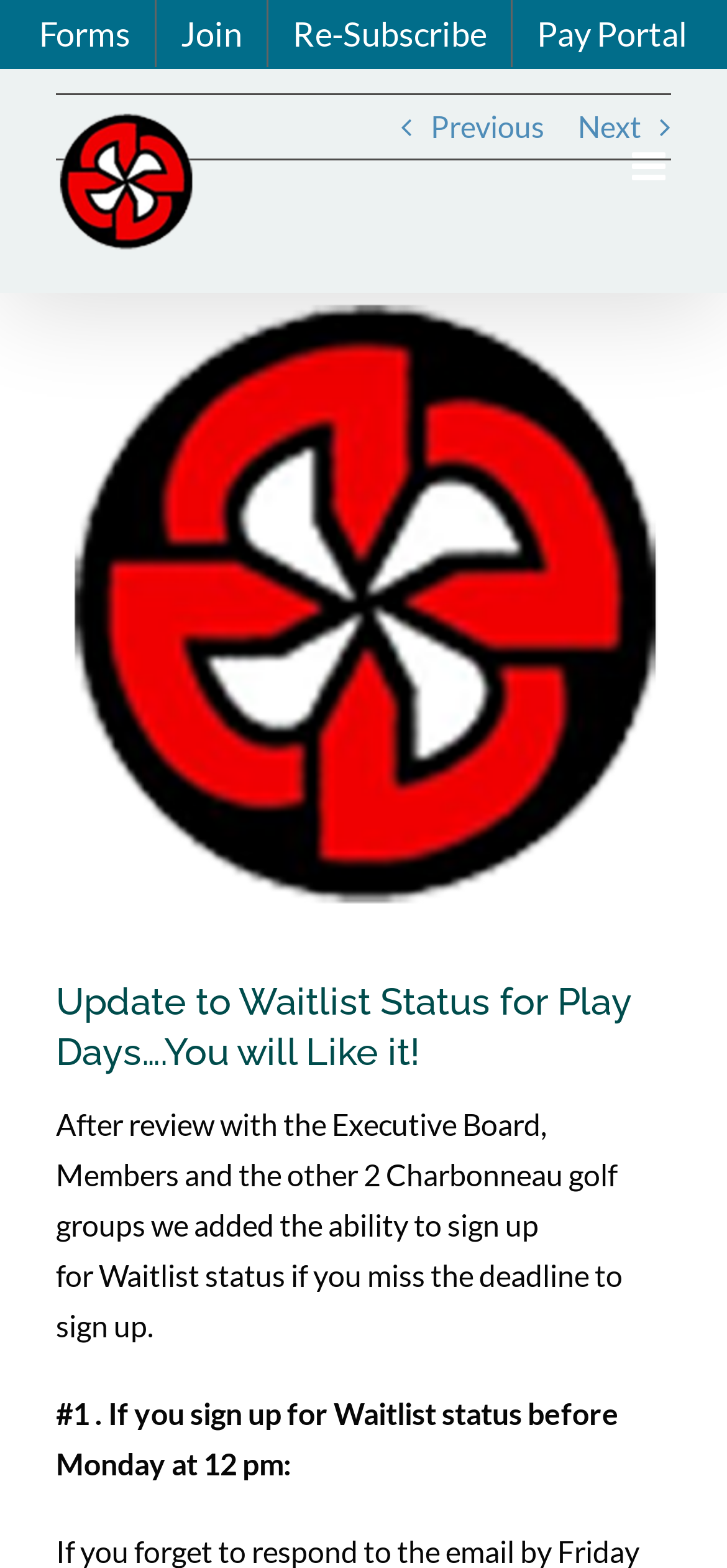Utilize the information from the image to answer the question in detail:
What is the purpose of the 'Toggle mobile menu' button?

I inferred this by looking at the link element with the text 'Toggle mobile menu' and the attribute 'expanded: False' which suggests that the button is used to expand or collapse the mobile menu.